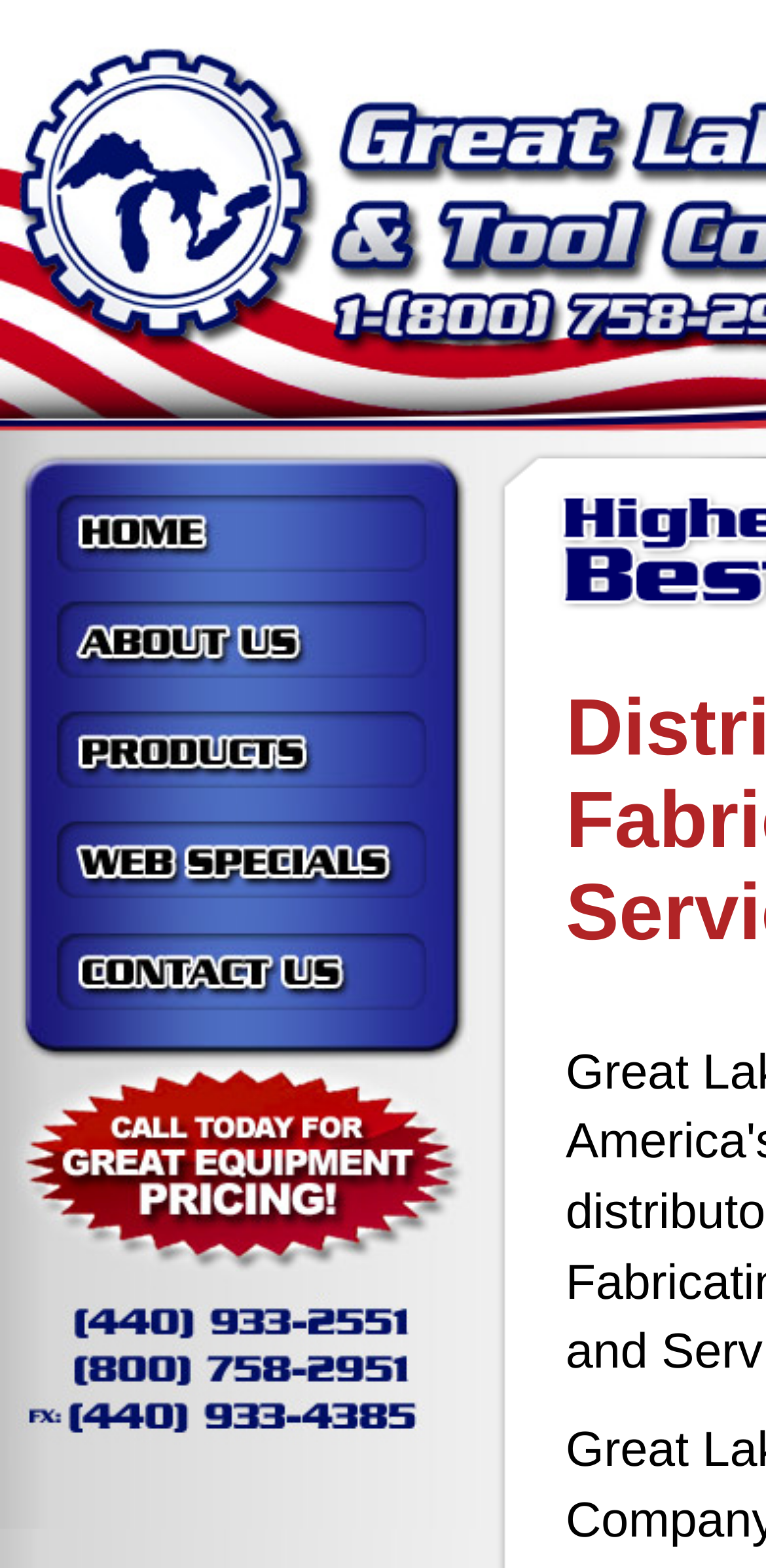Use a single word or phrase to respond to the question:
What is the phone number to call?

(800) 758-2951